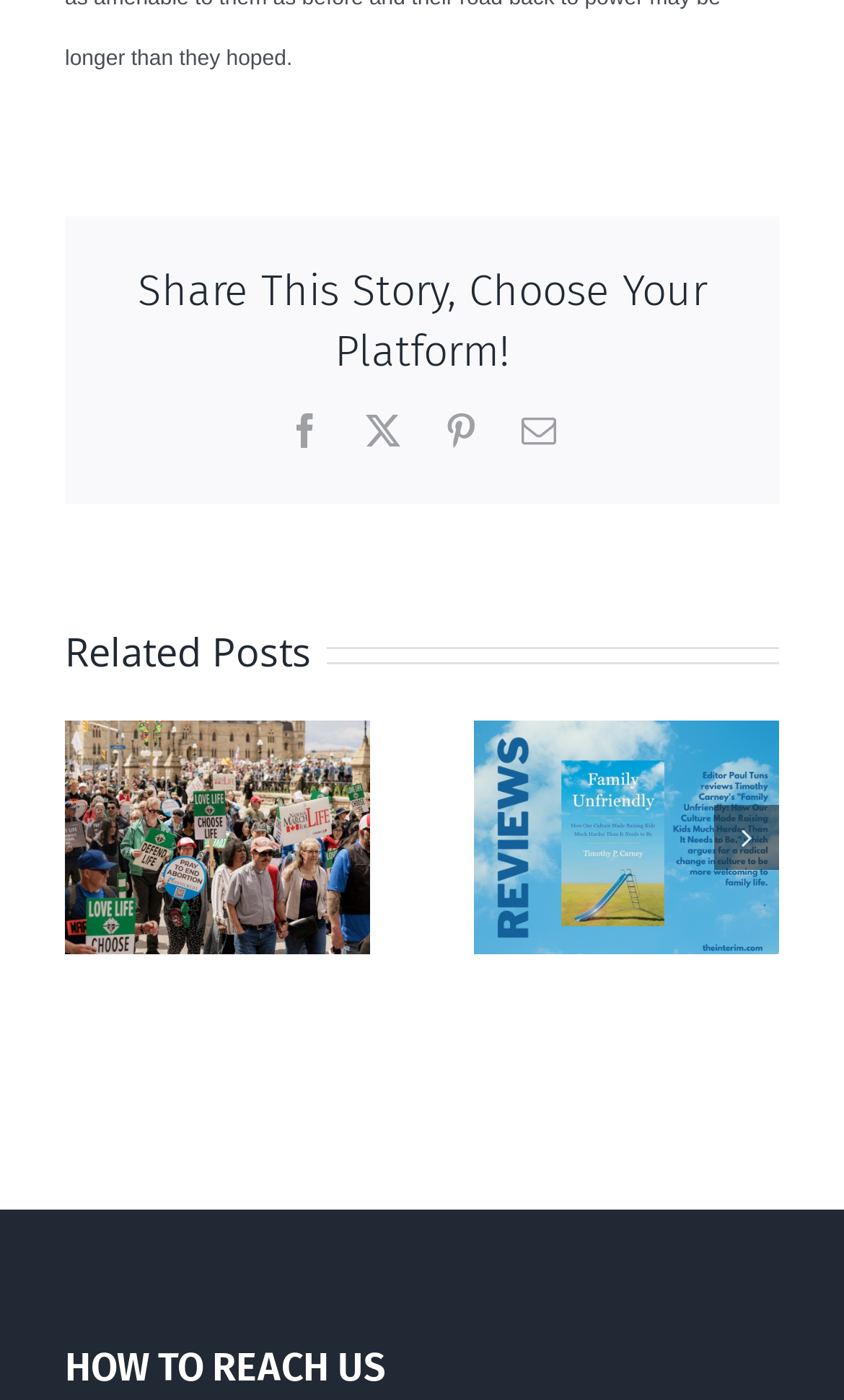Please find the bounding box coordinates of the element that needs to be clicked to perform the following instruction: "Contact us". The bounding box coordinates should be four float numbers between 0 and 1, represented as [left, top, right, bottom].

[0.077, 0.957, 0.923, 0.999]